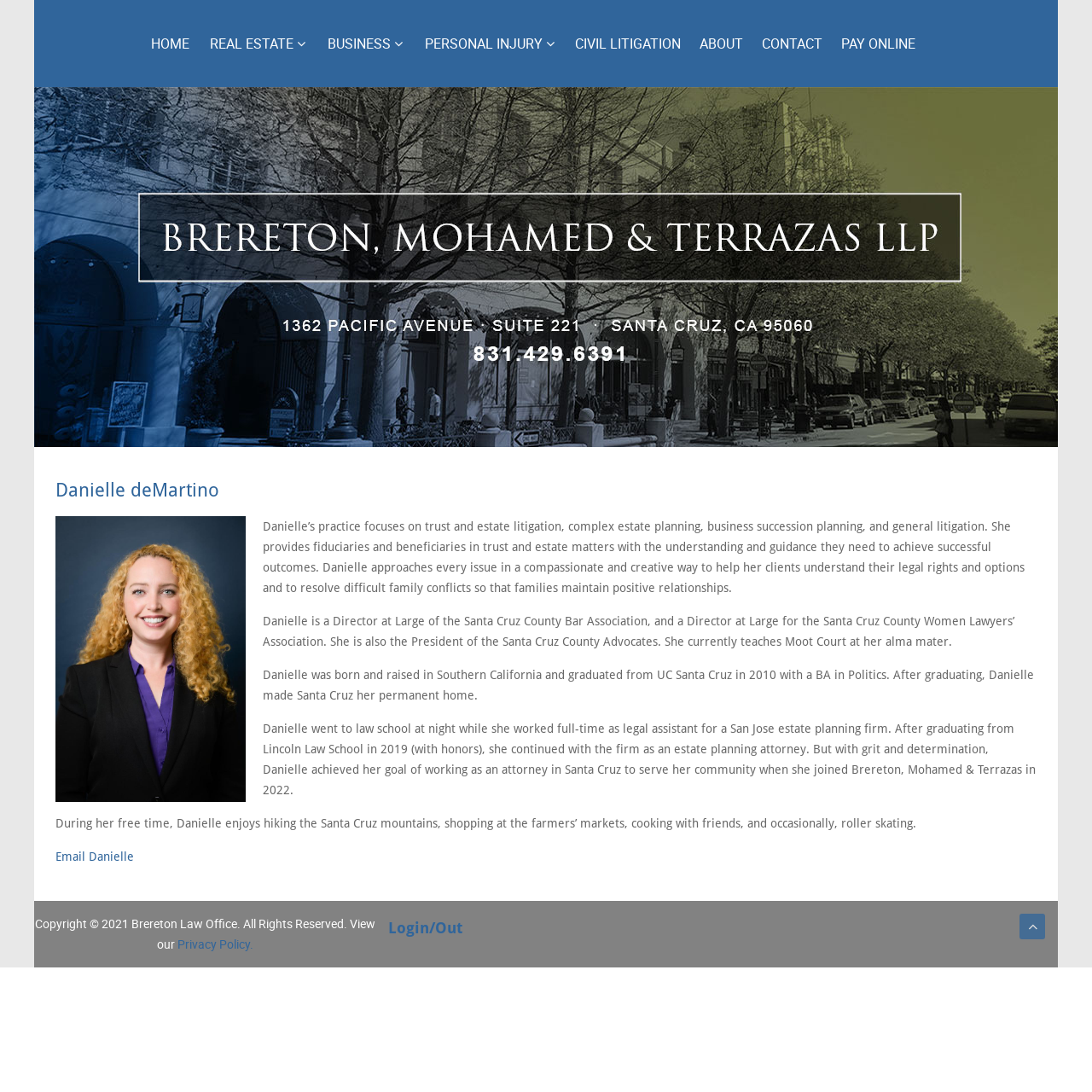Who is the attorney featured on the webpage?
Look at the image and respond with a one-word or short-phrase answer.

Danielle deMartino